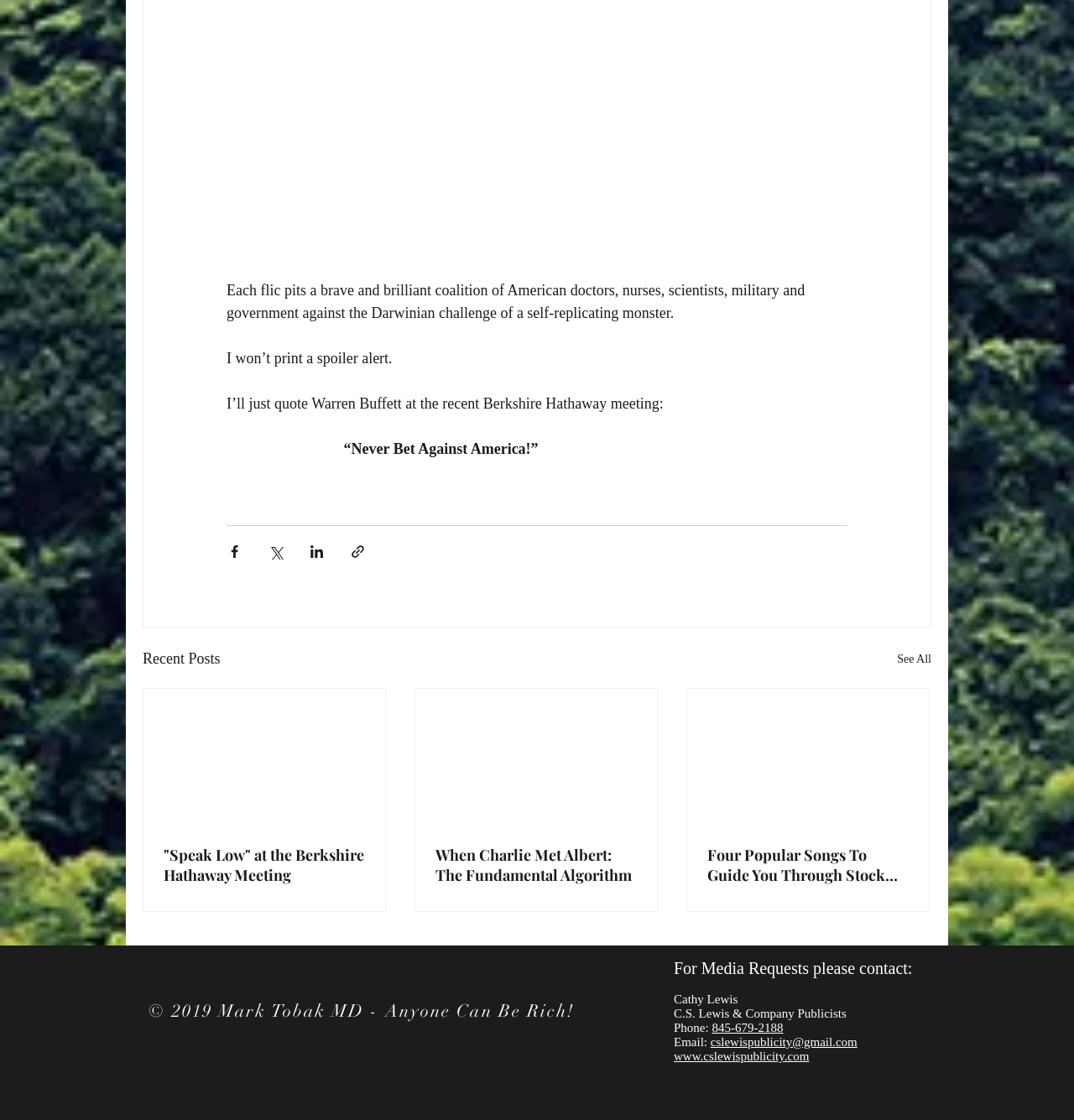Please find the bounding box coordinates (top-left x, top-left y, bottom-right x, bottom-right y) in the screenshot for the UI element described as follows: cslewispublicity@gmail.com

[0.662, 0.924, 0.798, 0.936]